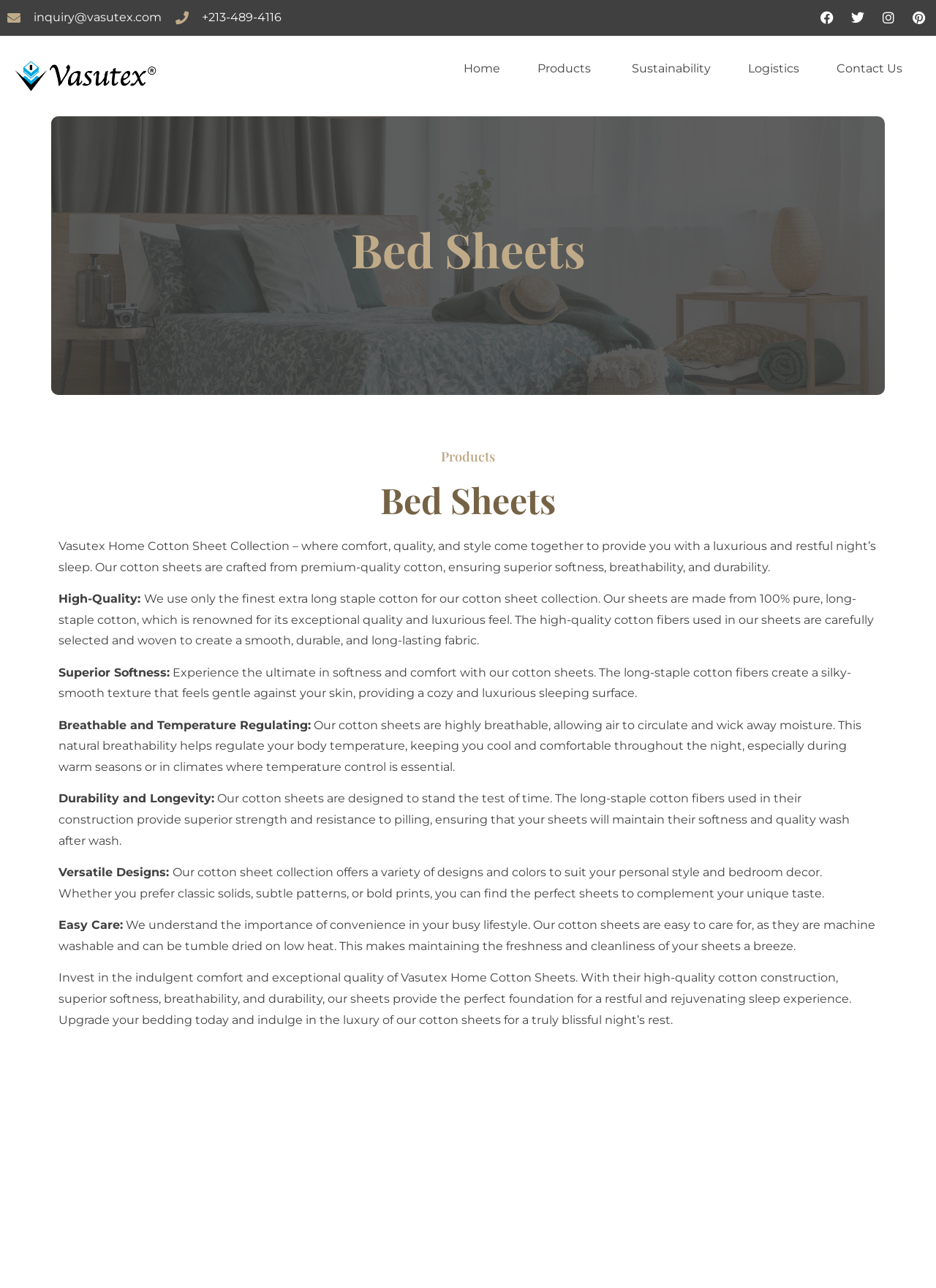Determine the bounding box coordinates of the clickable region to execute the instruction: "View the Home page". The coordinates should be four float numbers between 0 and 1, denoted as [left, top, right, bottom].

[0.475, 0.039, 0.555, 0.067]